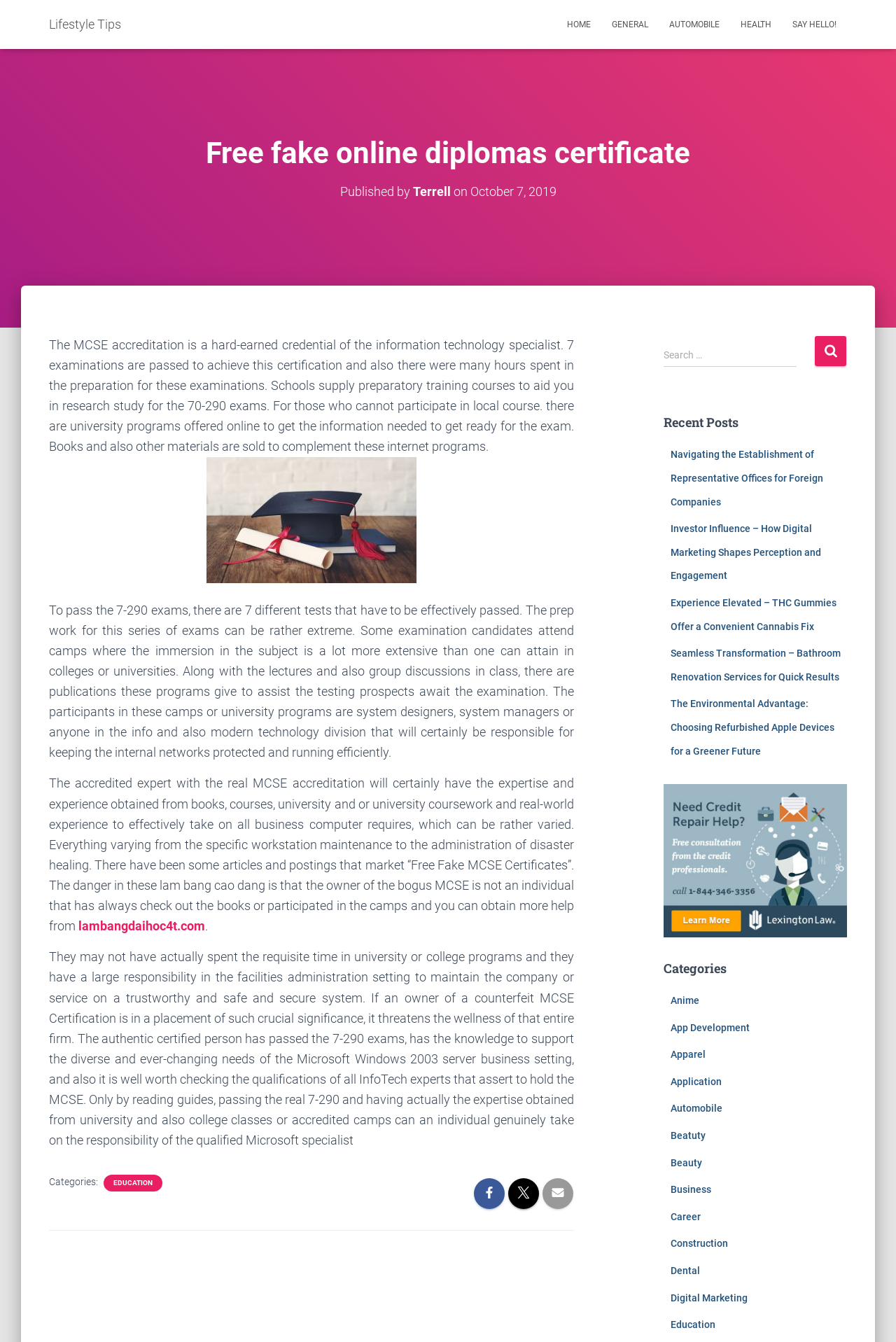Using the element description: "parent_node: Search for: value="Search"", determine the bounding box coordinates for the specified UI element. The coordinates should be four float numbers between 0 and 1, [left, top, right, bottom].

[0.909, 0.25, 0.945, 0.273]